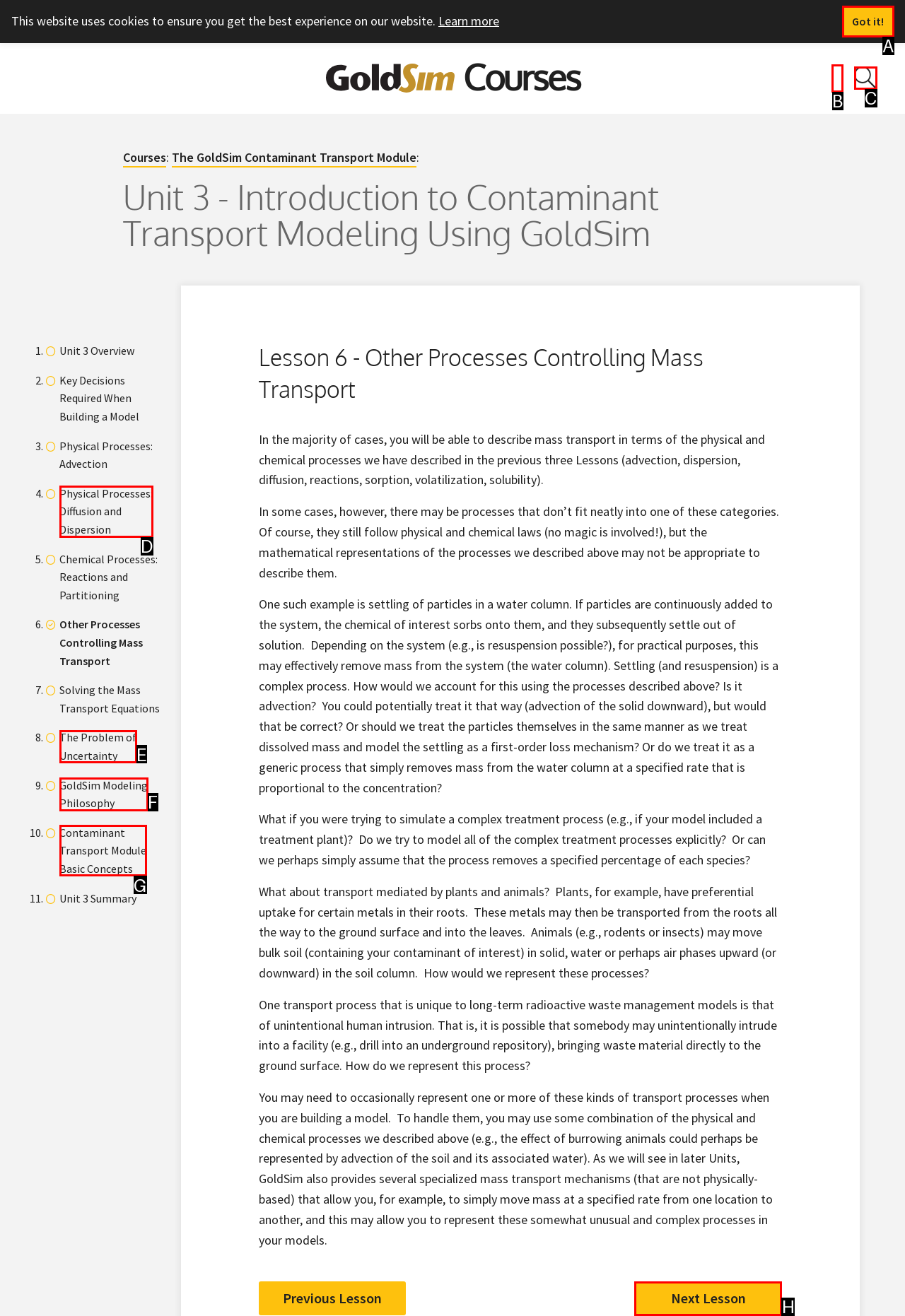From the given options, find the HTML element that fits the description: The Problem of Uncertainty. Reply with the letter of the chosen element.

E